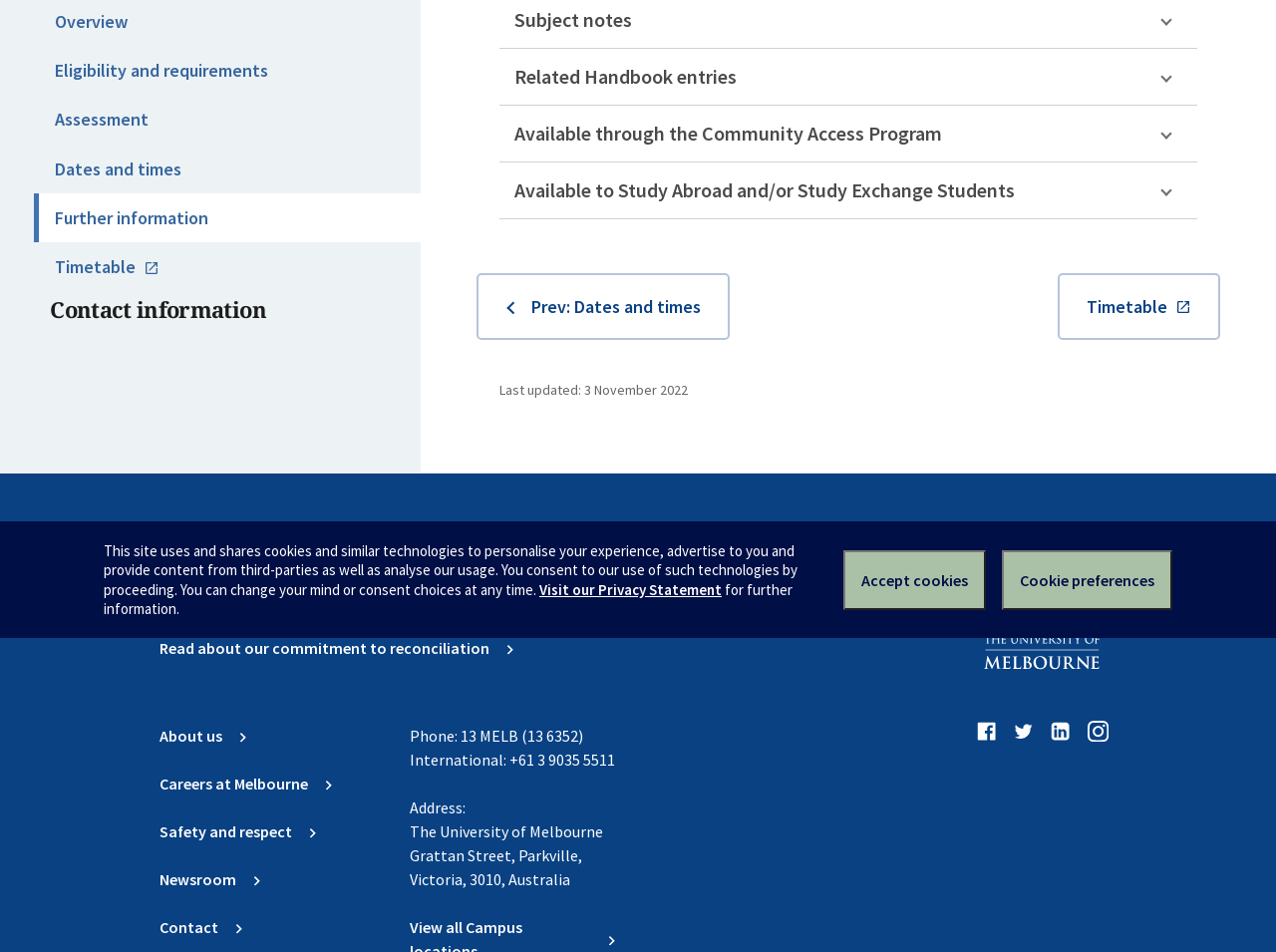Find the bounding box coordinates corresponding to the UI element with the description: "Safety and respect Chevron-right". The coordinates should be formatted as [left, top, right, bottom], with values as floats between 0 and 1.

[0.125, 0.861, 0.249, 0.886]